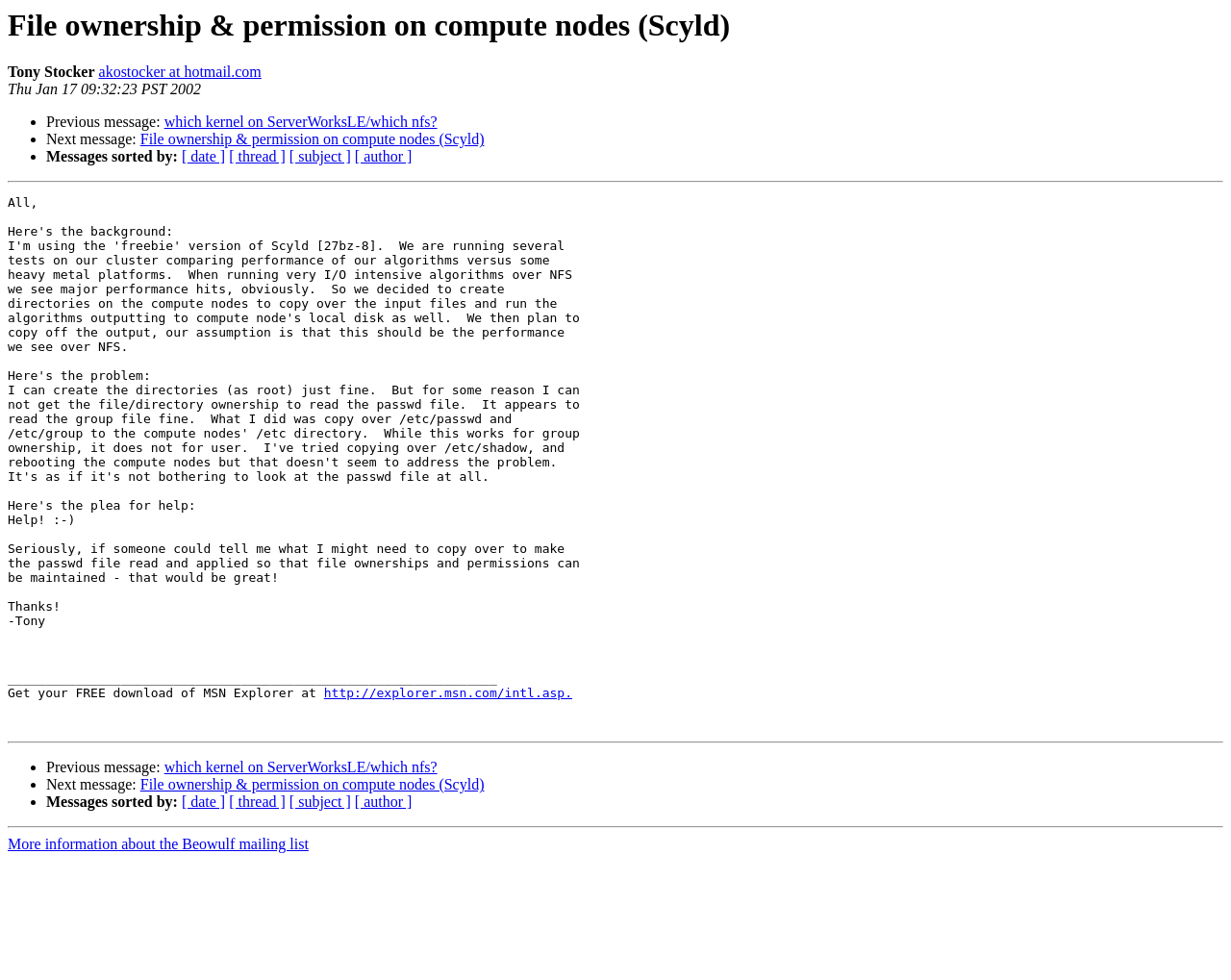Who is the author of this message?
Examine the image closely and answer the question with as much detail as possible.

The author of this message is mentioned at the top of the webpage, below the heading 'File ownership & permission on compute nodes (Scyld)'. The text 'Tony Stocker' is displayed, followed by the author's email address 'akostocker at hotmail.com'.